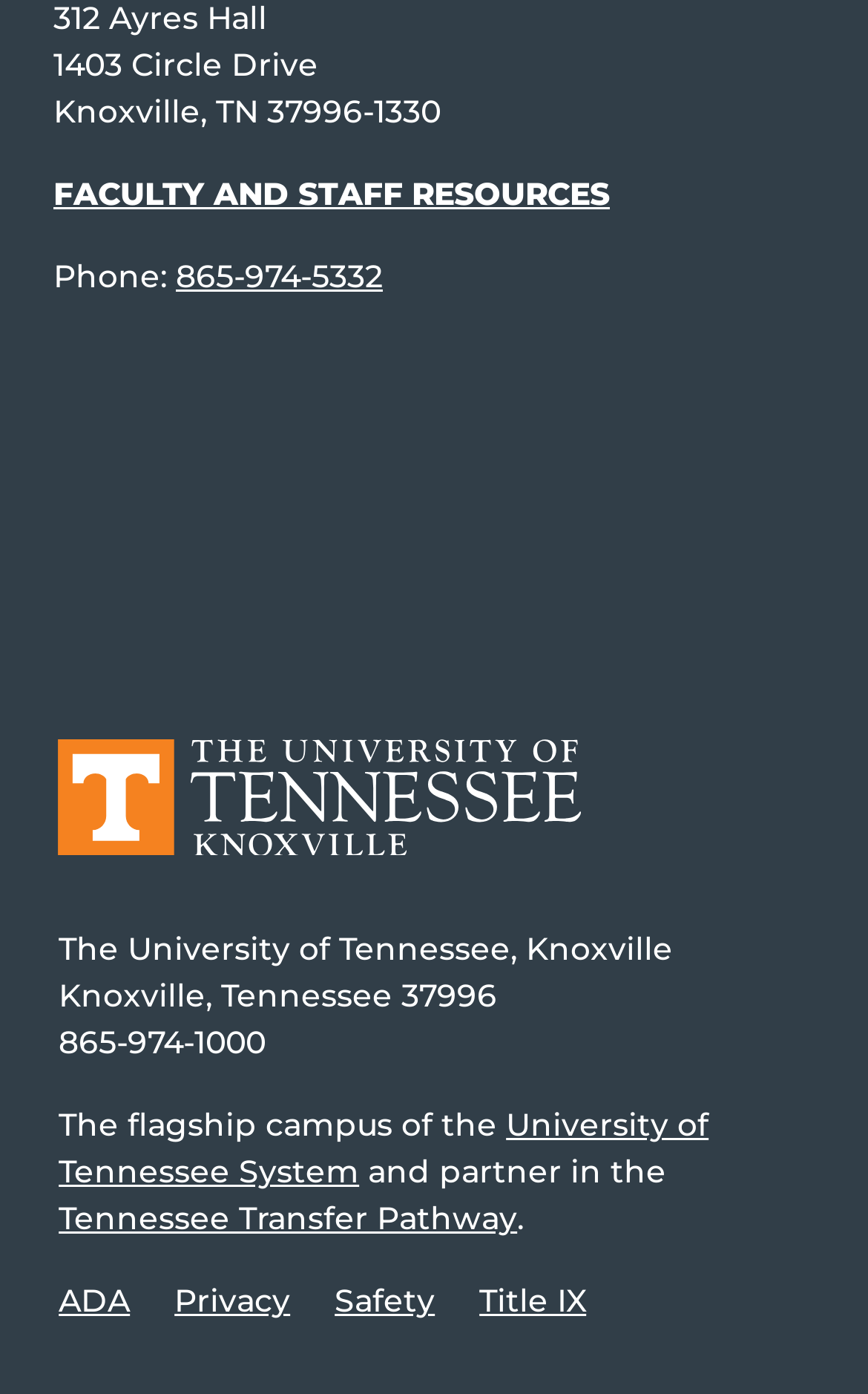Answer with a single word or phrase: 
How many links are there at the bottom of the webpage?

5